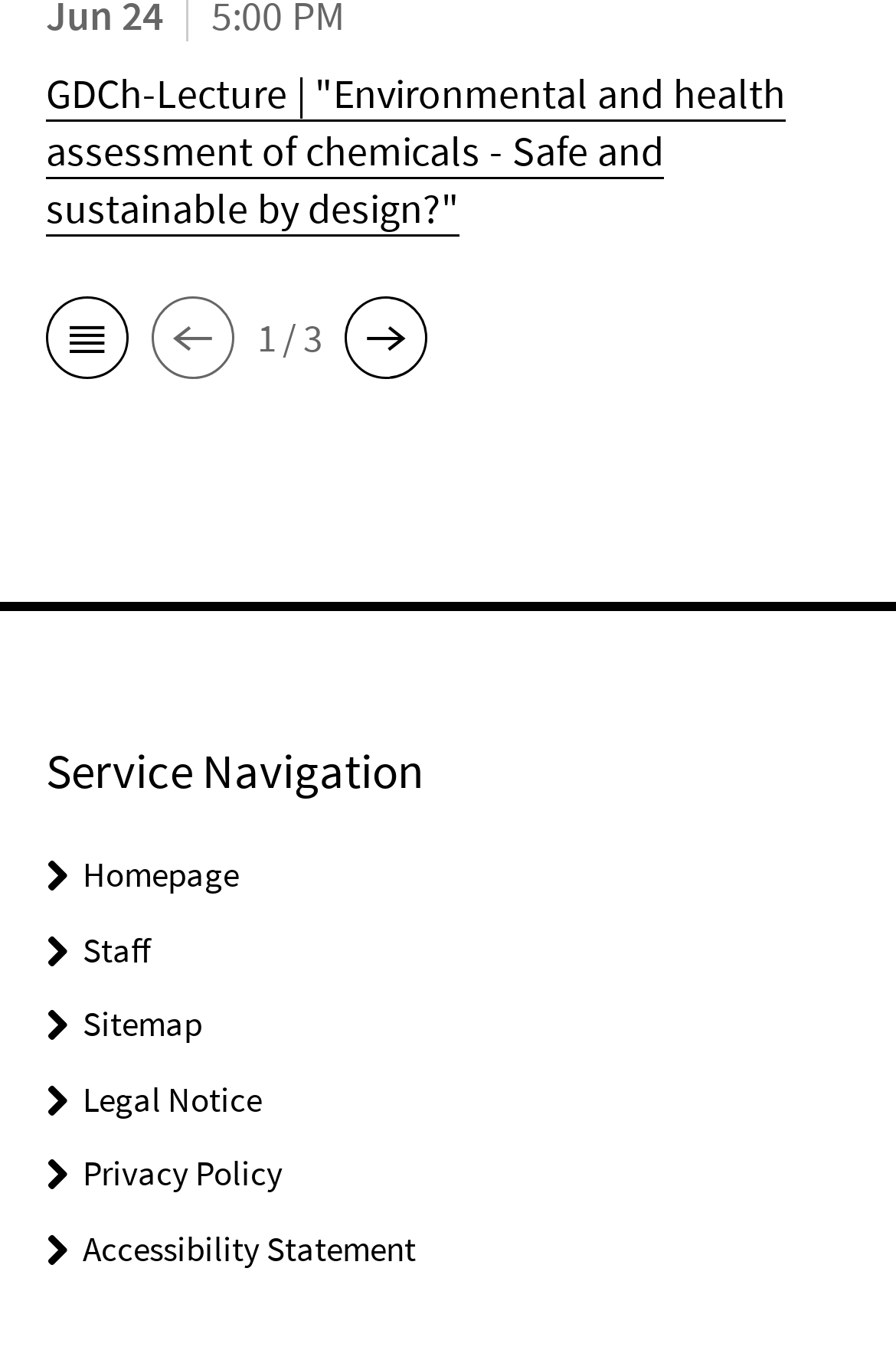Answer the following query concisely with a single word or phrase:
What is the title of the lecture?

Environmental and health assessment of chemicals